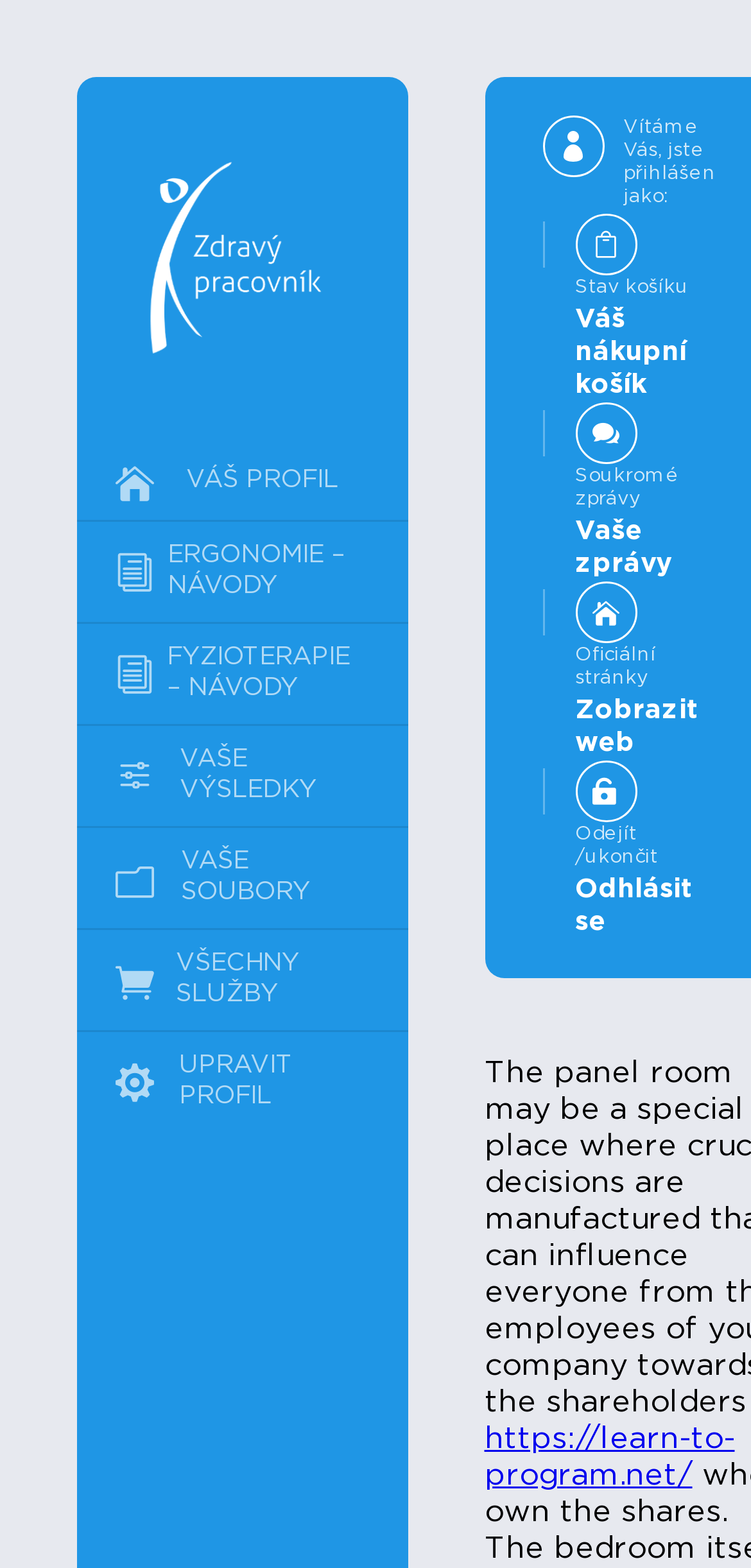Generate a thorough description of the webpage.

The webpage appears to be a dashboard or profile page, with a focus on a user's account and various services. At the top left, there is a logo or image with the text "Zdravý pracovník" and a link to the same. 

Below this, there are seven links arranged vertically, including "VÁŠ PROFIL", "ERGONOMIE – NÁVODY", "FYZIOTERAPIE – NÁVODY", "VAŠE VÝSLEDKY", "VAŠE SOUBORY", "VŠECHNY SLUŽBY", and "UPRAVIT PROFIL". These links seem to provide access to different features or sections of the user's account.

To the right of these links, there is a table or layout element with a greeting message "Vítáme Vás, jste přihlášen jako:".

Further down, there are five more links, including "Stav košíku Váš nákupní košík", "Soukromé zprávy Vaše zprávy", "Oficiální stránky Zobrazit web", "Odejít /ukončit Odhlásit se", and a link to an external website "https://learn-to-program.net/". These links appear to provide access to additional features, such as a shopping cart, private messages, and official websites.

There are a total of 11 links and 2 images on the page, with a mix of icons and text-based links. The layout is organized, with elements arranged in a logical and easy-to-follow manner.